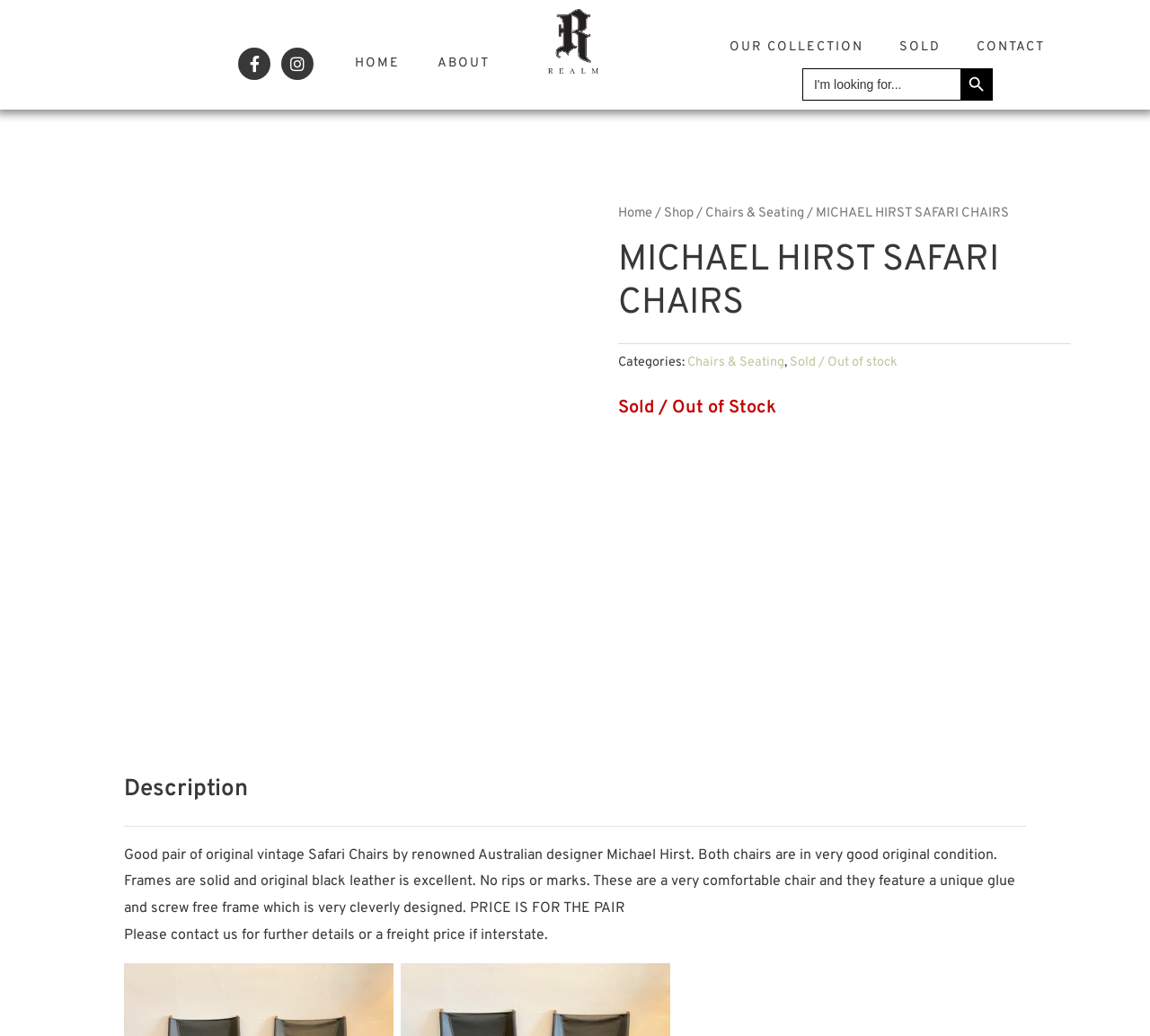Please specify the coordinates of the bounding box for the element that should be clicked to carry out this instruction: "View chair details". The coordinates must be four float numbers between 0 and 1, formatted as [left, top, right, bottom].

[0.043, 0.208, 0.488, 0.702]